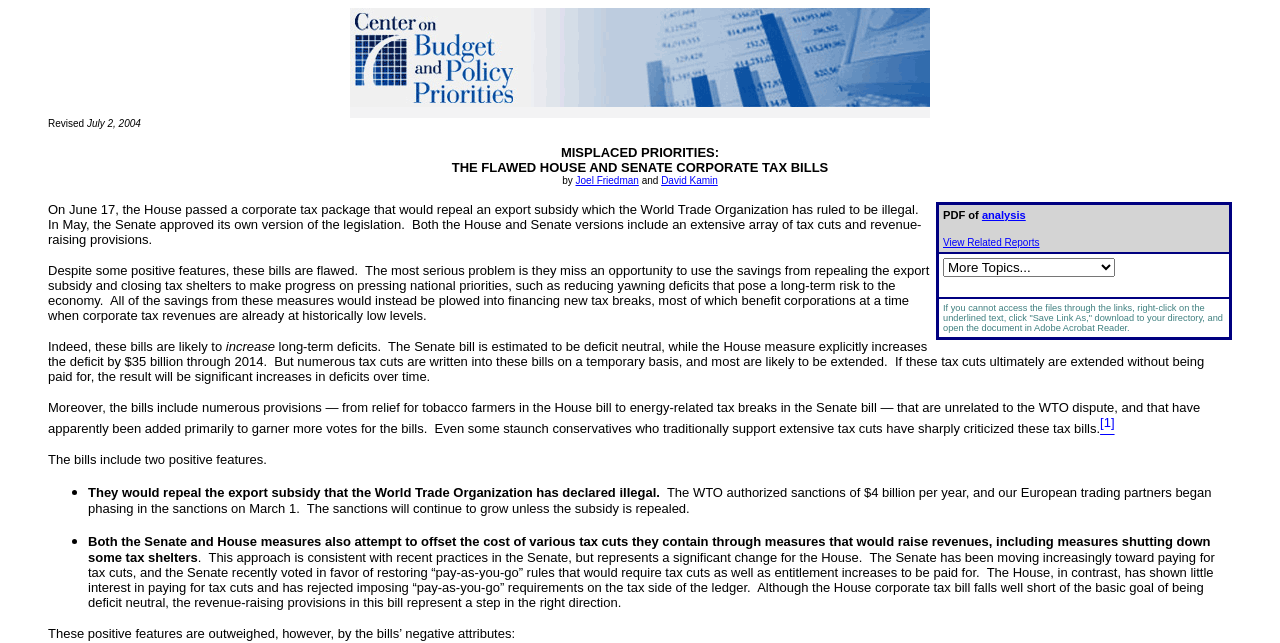What is the purpose of the table on the webpage?
Based on the visual information, provide a detailed and comprehensive answer.

The table on the webpage contains links to related reports, including a PDF of the analysis, and a dropdown menu to access more topics, suggesting that its purpose is to provide additional resources and information to users.